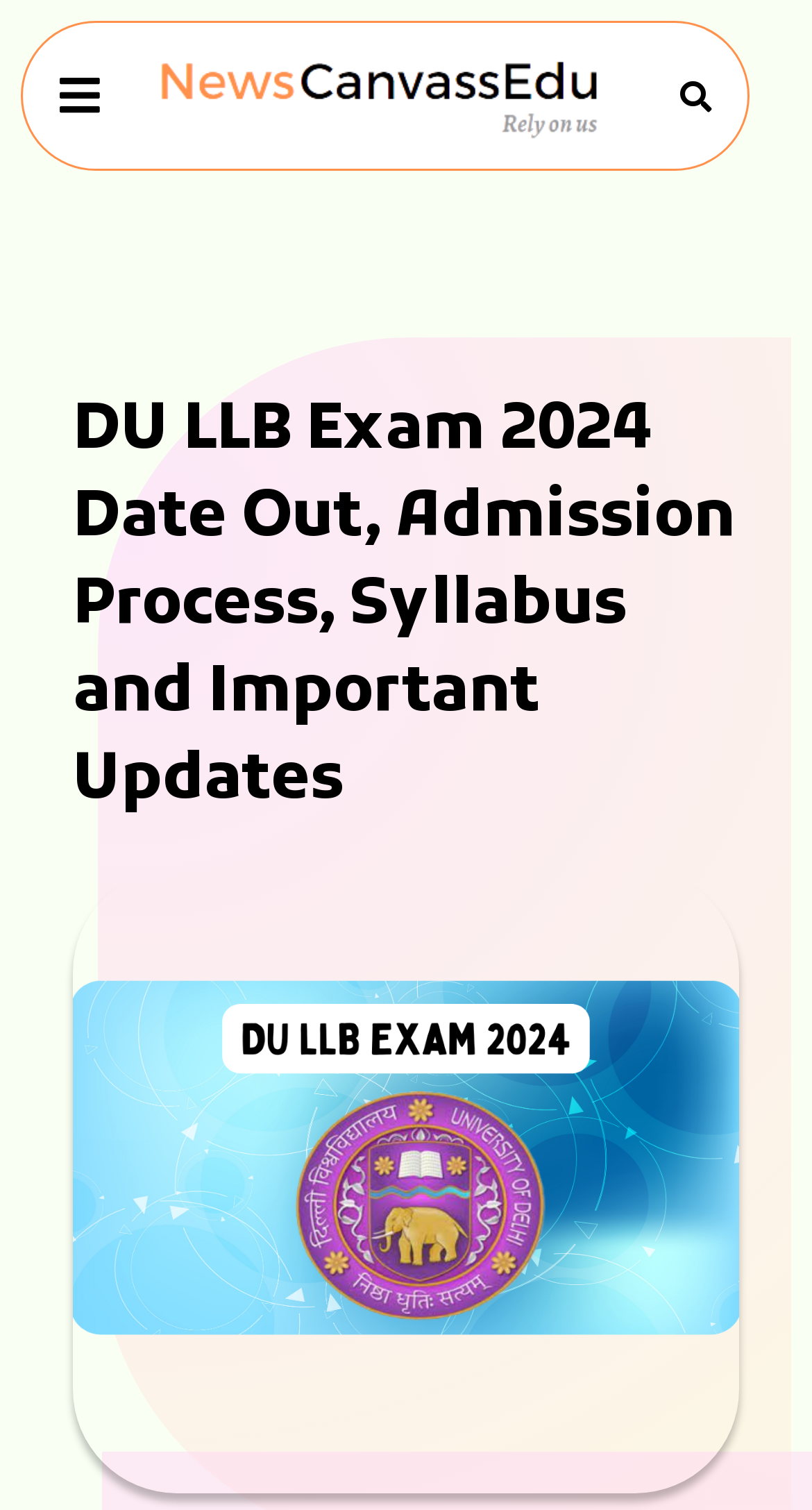What is the purpose of the search box?
Answer with a single word or short phrase according to what you see in the image.

To search the website